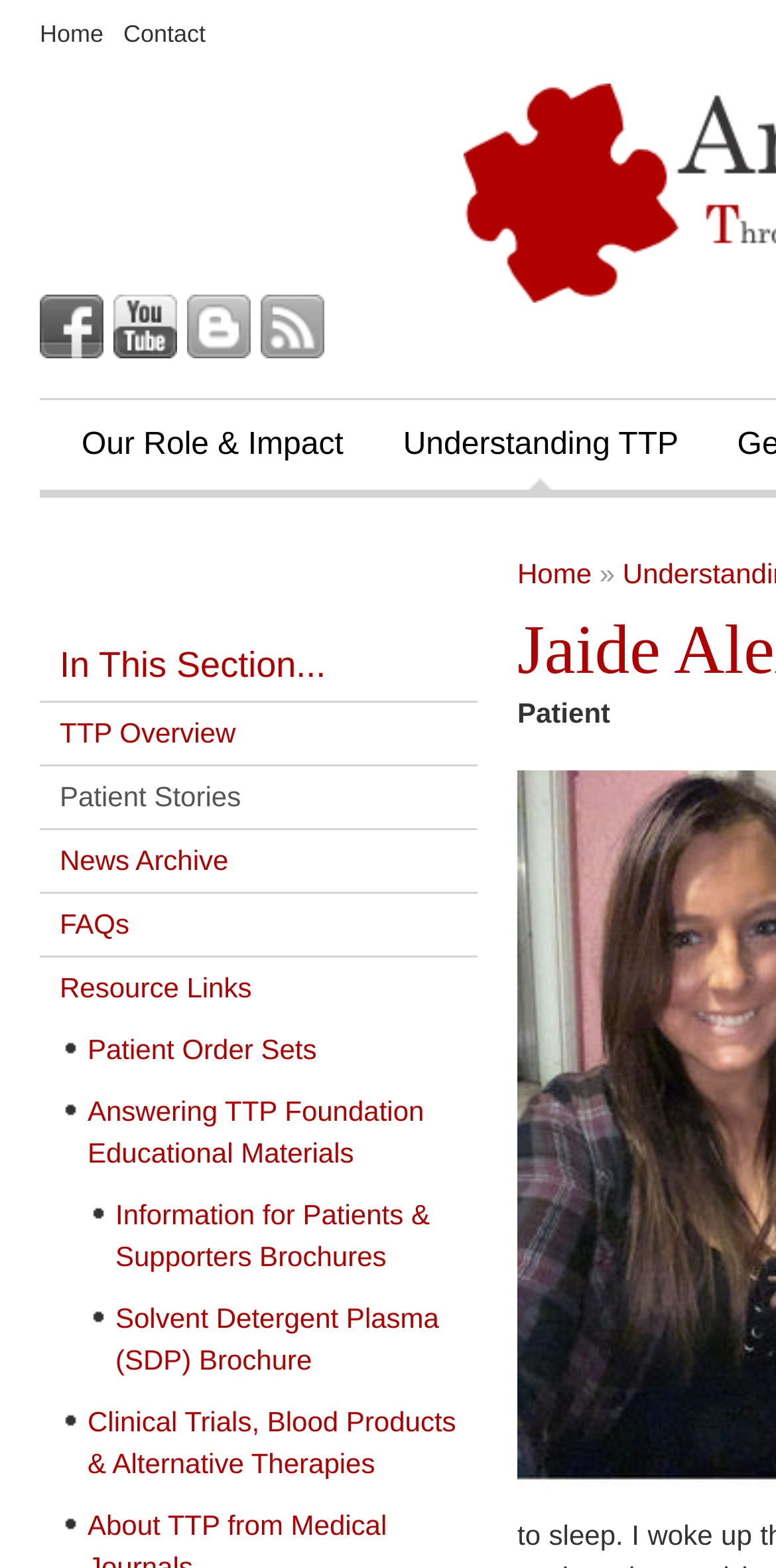What is the last link in the 'In This Section...' section?
Please provide a comprehensive answer based on the visual information in the image.

The 'In This Section...' section contains several links, and the last link is 'Resource Links'. This link suggests that it provides additional resources related to TTP.